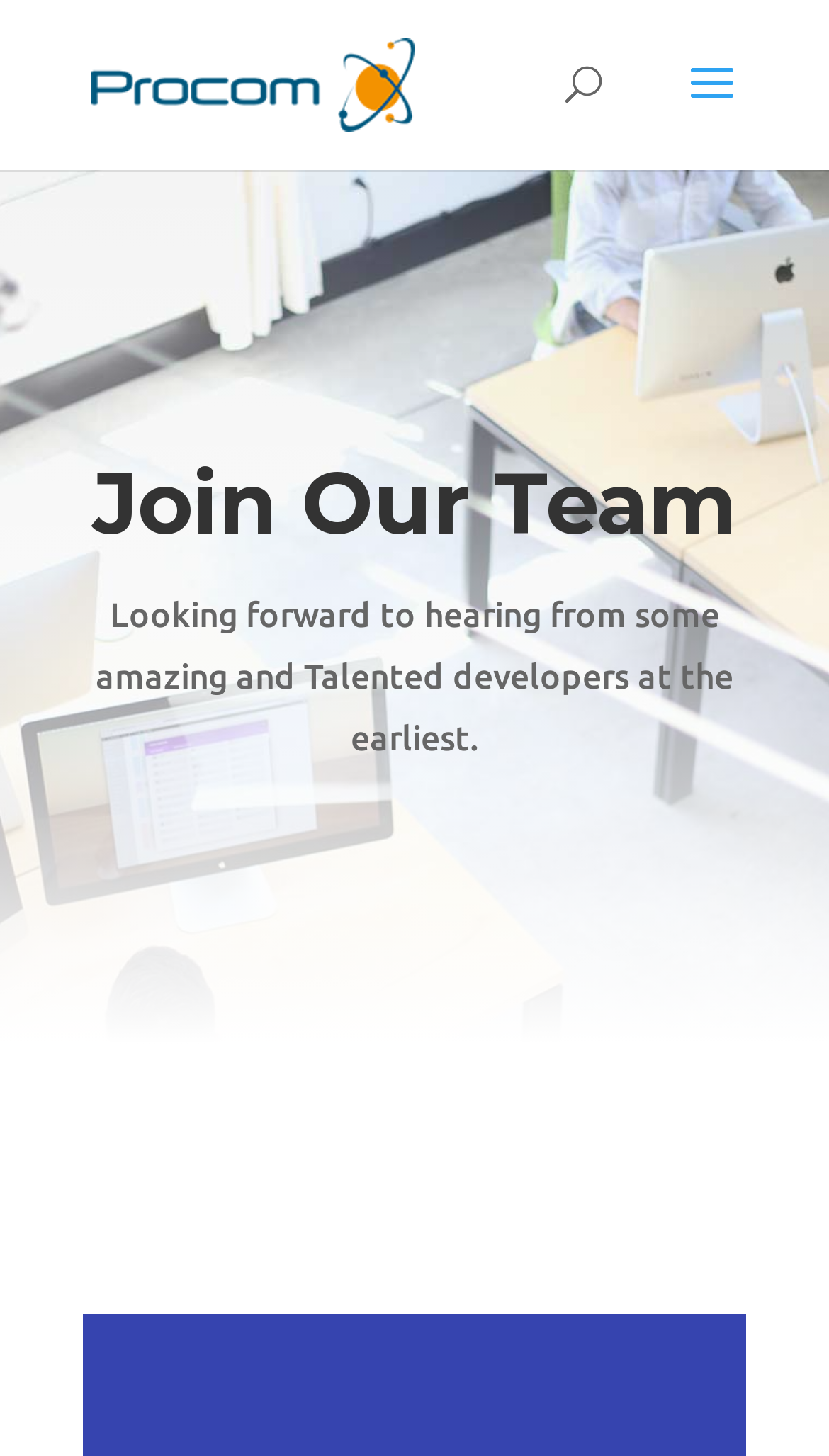Generate the text content of the main headline of the webpage.

Join Our Team